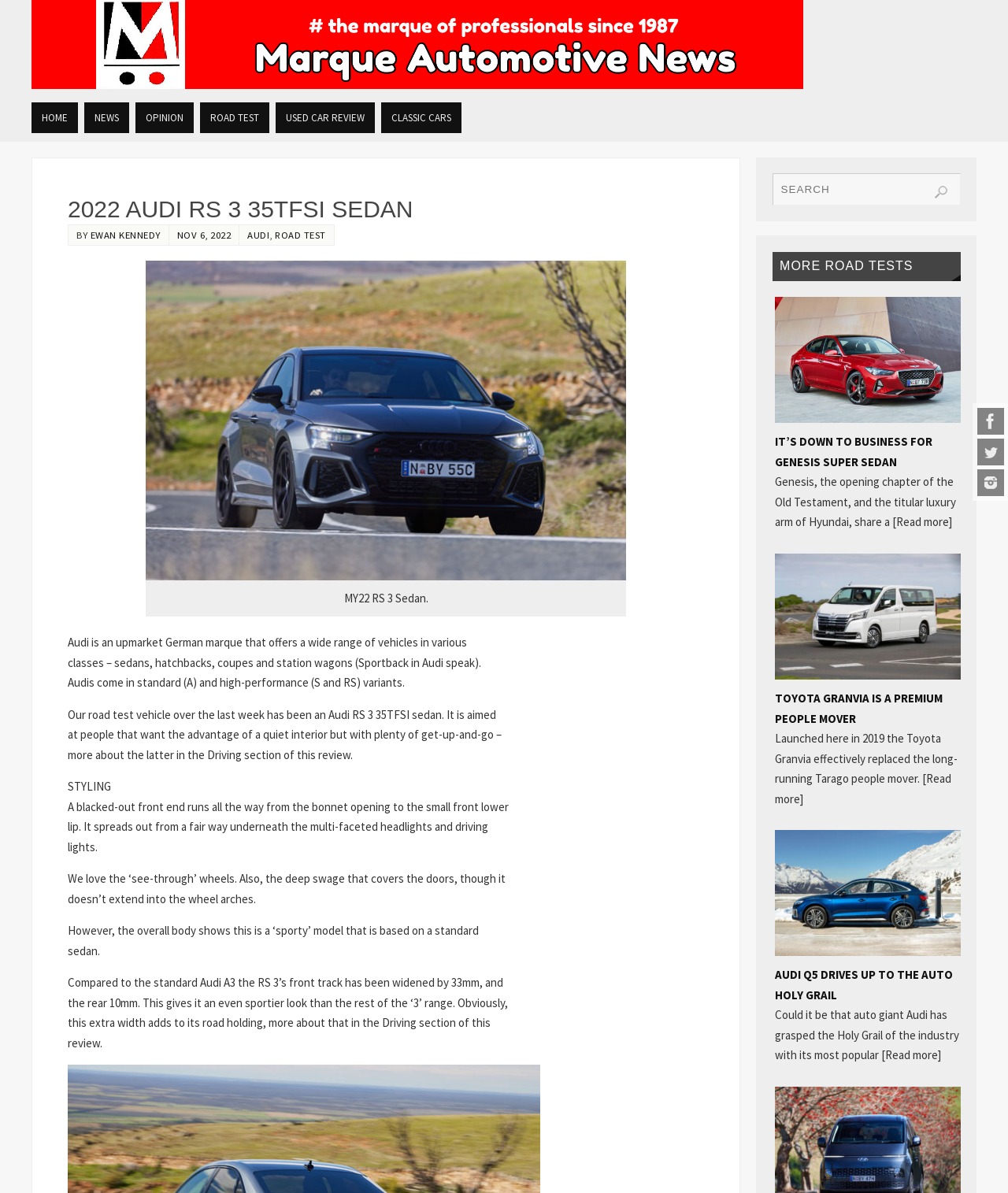Based on what you see in the screenshot, provide a thorough answer to this question: What is the brand of the car being reviewed?

The brand of the car being reviewed is Audi, which is mentioned in the text as 'Audi is an upmarket German marque that offers a wide range of vehicles in various classes – sedans, hatchbacks, coupes and station wagons (Sportback in Audi speak).'